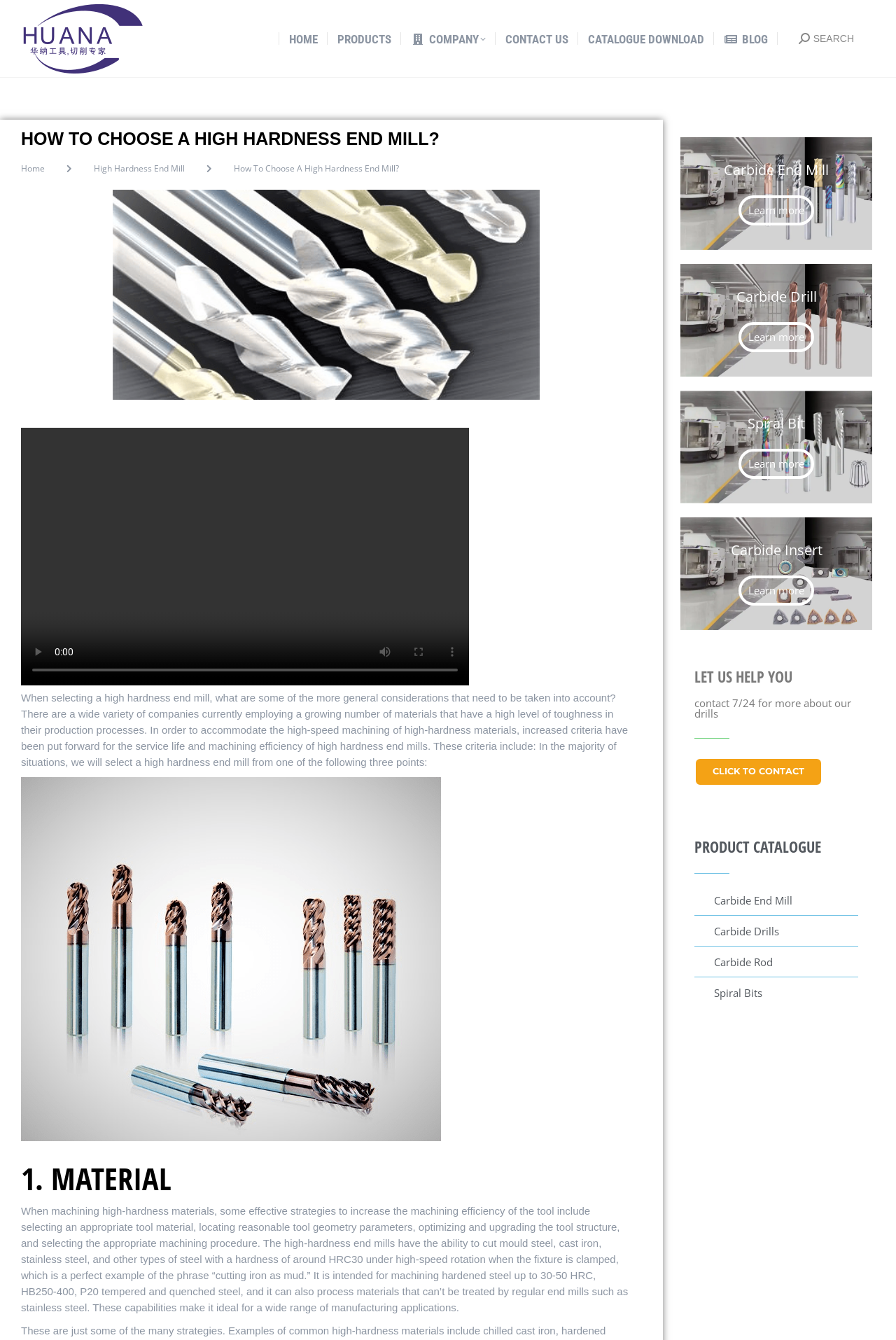Specify the bounding box coordinates of the element's area that should be clicked to execute the given instruction: "Contact us for more information". The coordinates should be four float numbers between 0 and 1, i.e., [left, top, right, bottom].

[0.775, 0.565, 0.918, 0.587]